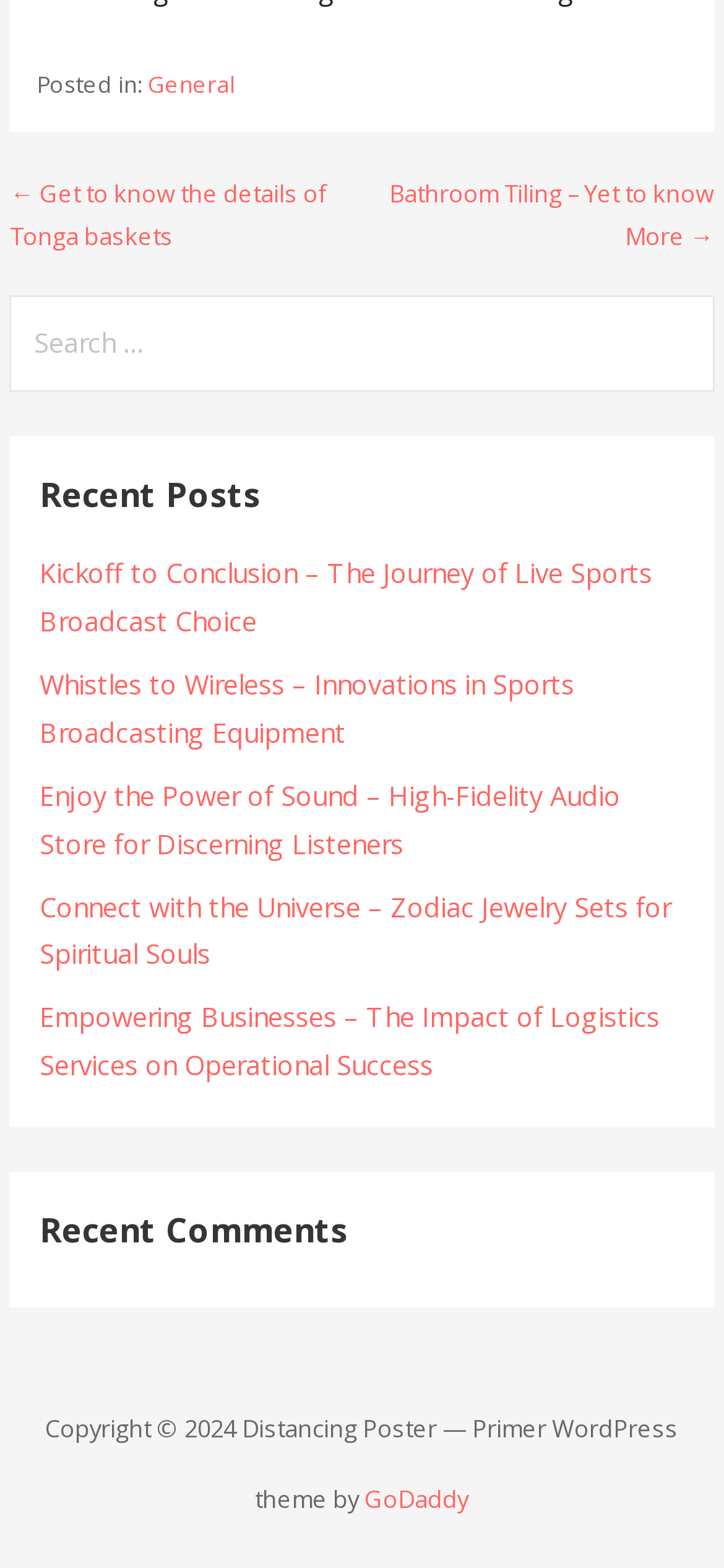Please determine the bounding box coordinates of the clickable area required to carry out the following instruction: "Open the Menu". The coordinates must be four float numbers between 0 and 1, represented as [left, top, right, bottom].

None